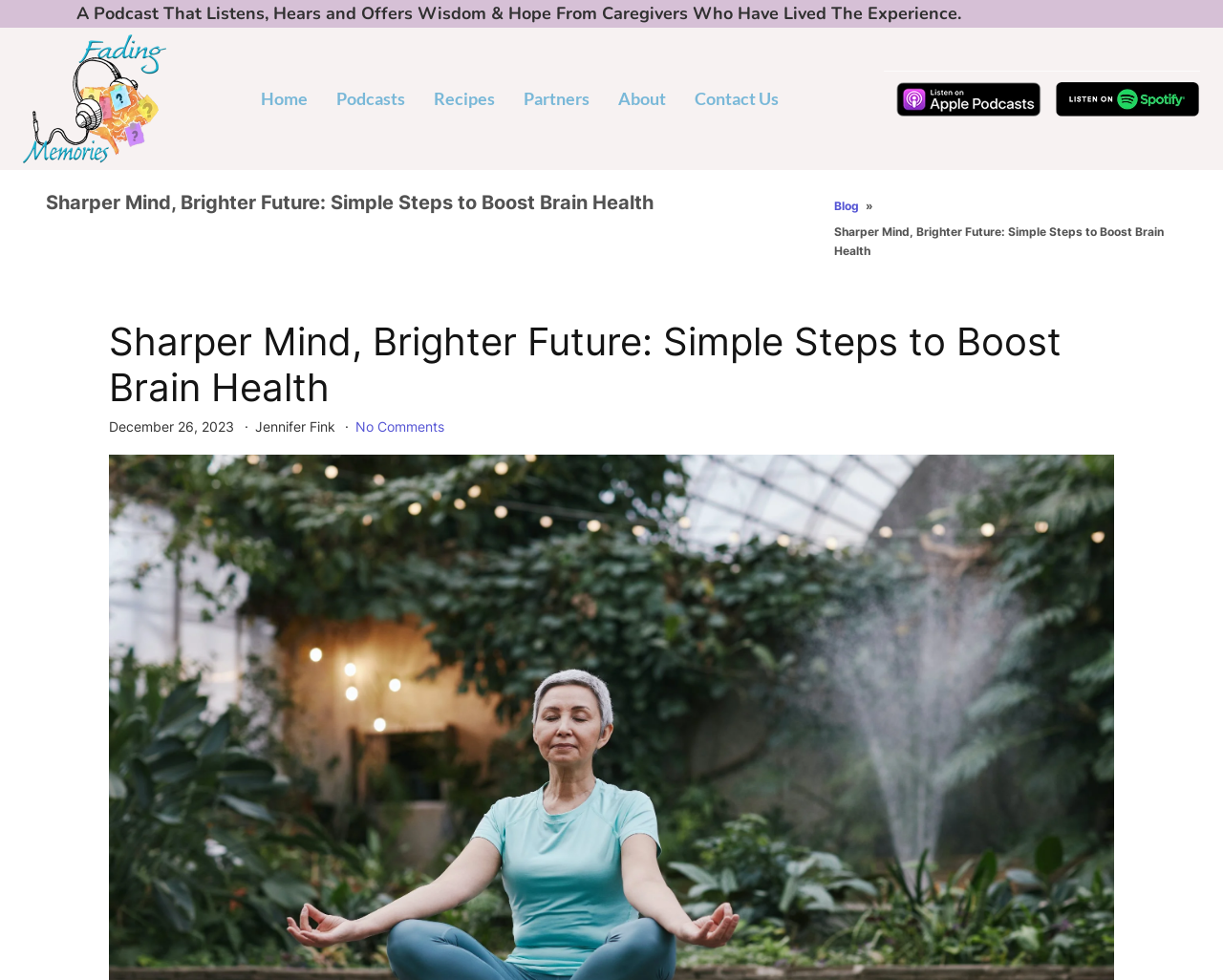Provide your answer in a single word or phrase: 
What is the date of the article?

December 26, 2023